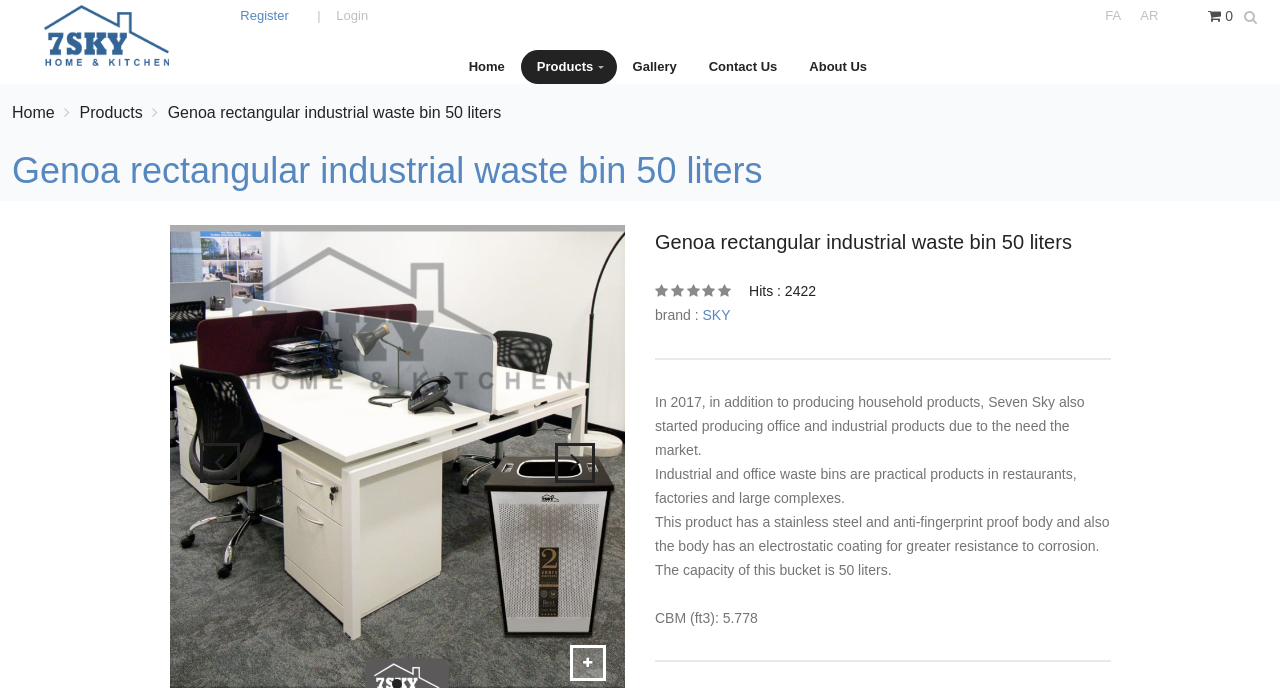Use a single word or phrase to respond to the question:
What is the CBM of the product in ft3?

5.778